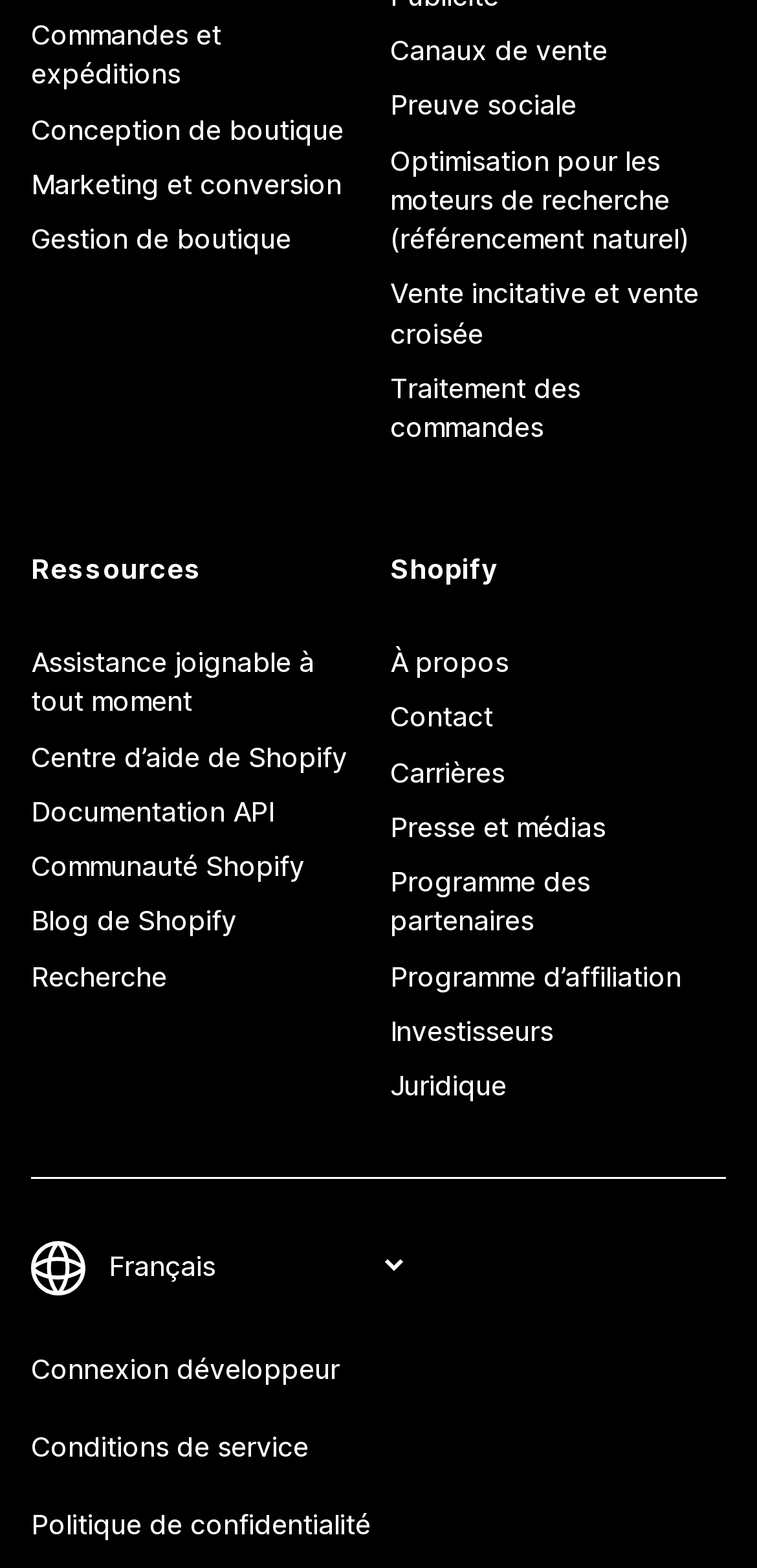What is the purpose of the combobox? Examine the screenshot and reply using just one word or a brief phrase.

To modify language